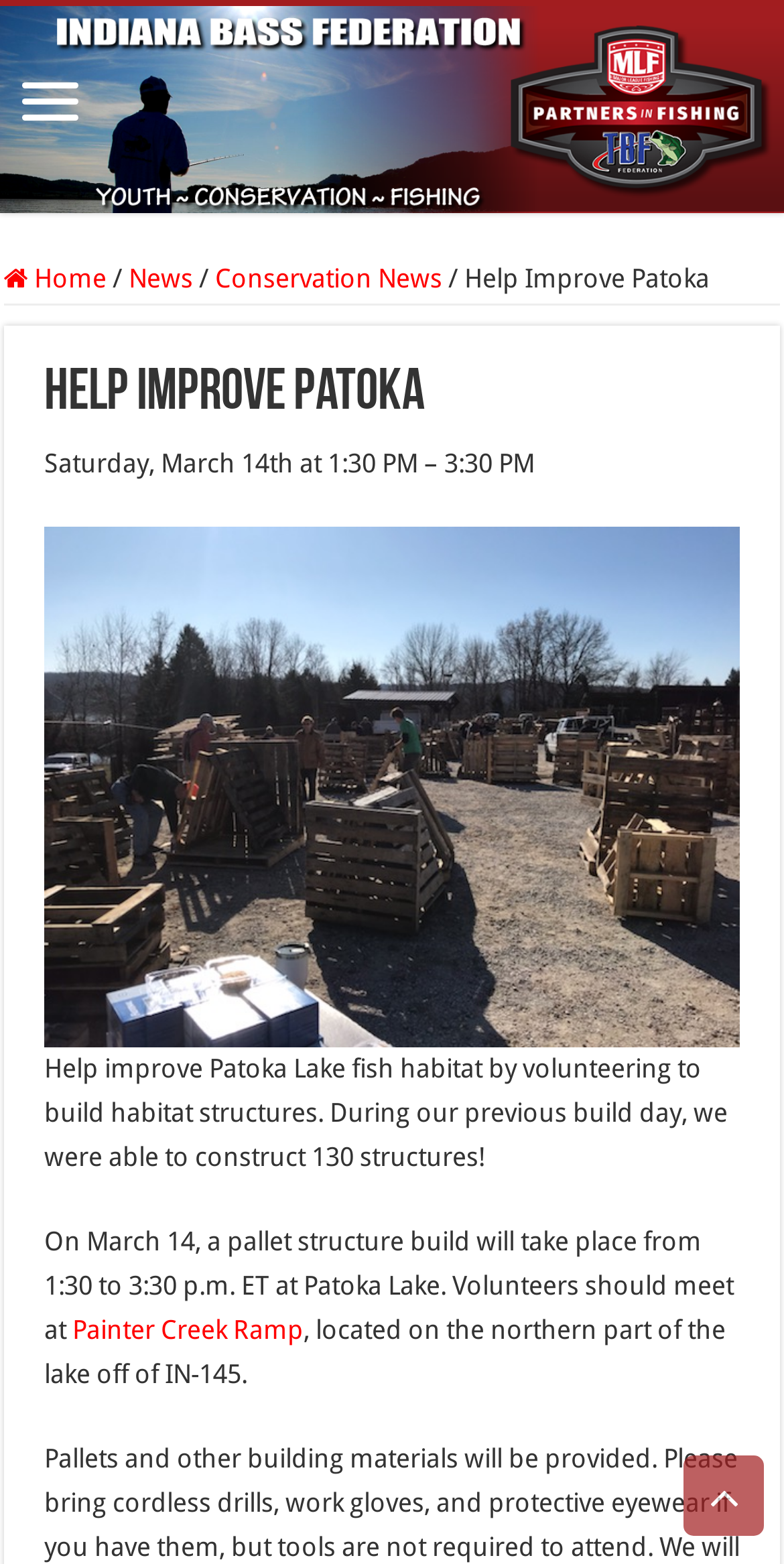How many structures were built during the previous build day?
Refer to the image and give a detailed response to the question.

I found the answer by reading the text 'During our previous build day, we were able to construct 130 structures!' which provides the number of structures built during the previous event.